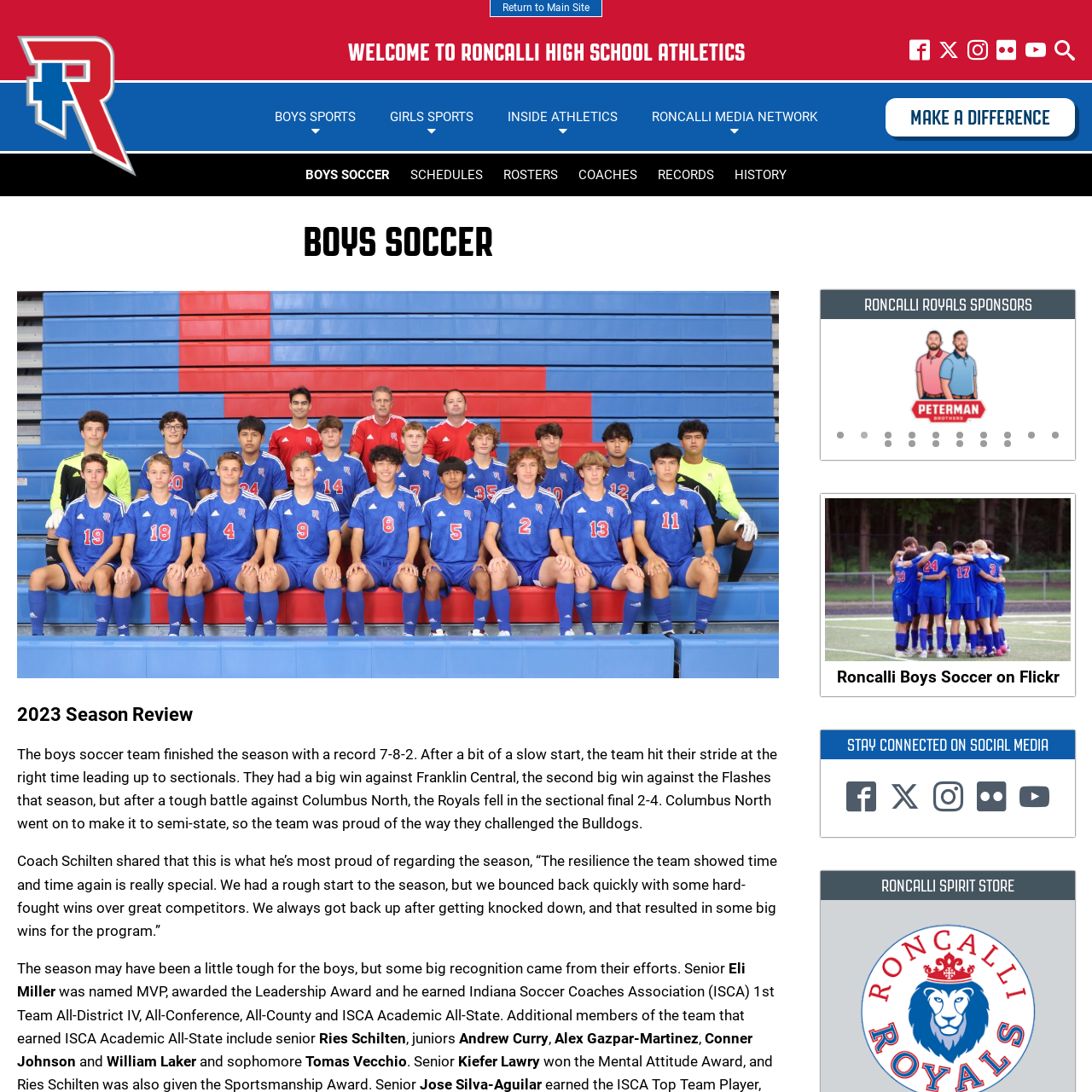What is the emblem a part of?
Inspect the image area bounded by the red box and answer the question with a single word or a short phrase.

Roncalli High School Athletics program